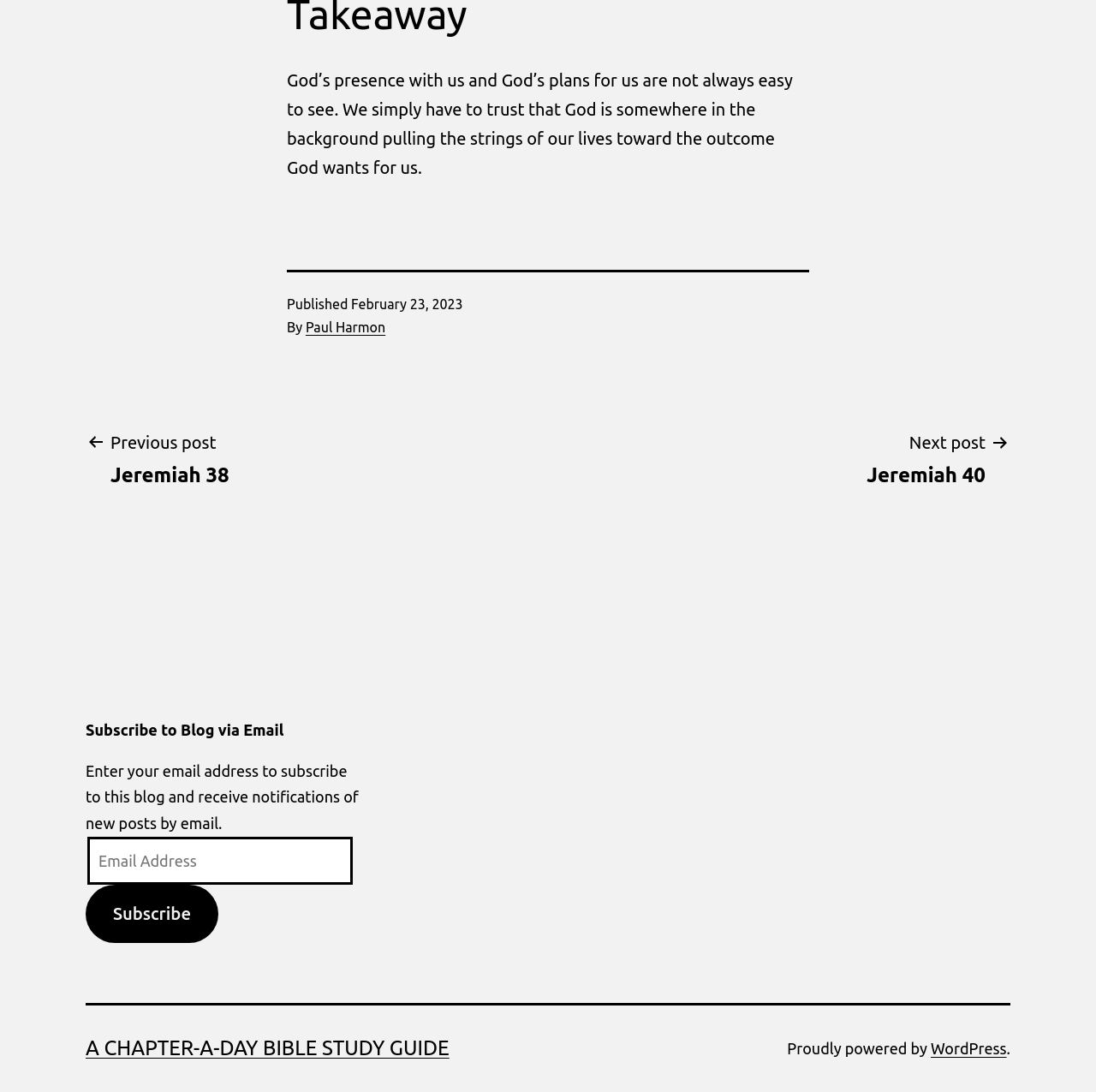Who wrote this post?
Carefully analyze the image and provide a detailed answer to the question.

The author of this post is mentioned in the footer section, where it says 'By Paul Harmon'.